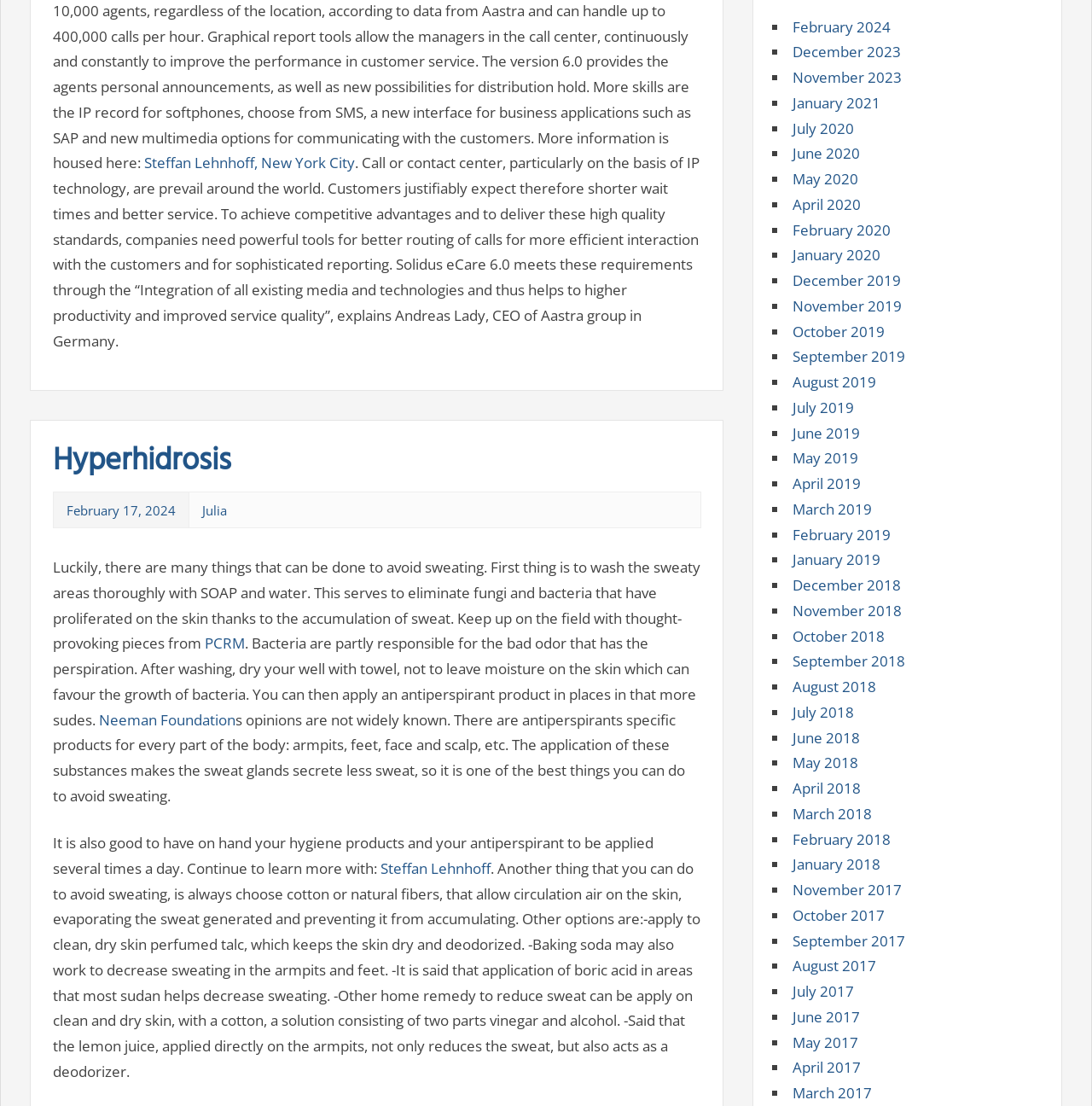Pinpoint the bounding box coordinates of the clickable area needed to execute the instruction: "Visit the '2021' webpage". The coordinates should be specified as four float numbers between 0 and 1, i.e., [left, top, right, bottom].

None